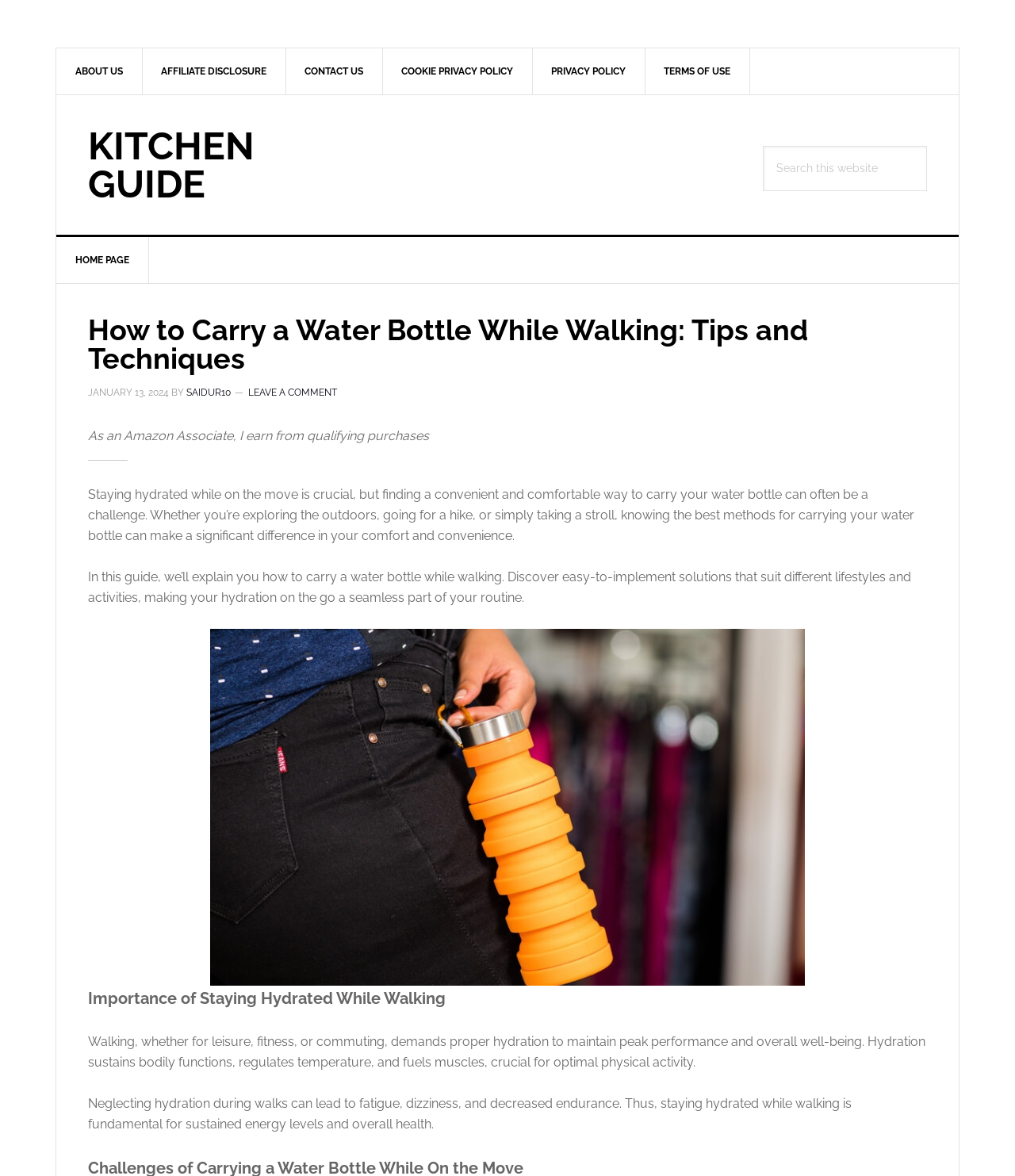What is the main navigation section?
Based on the screenshot, provide a one-word or short-phrase response.

Secondary